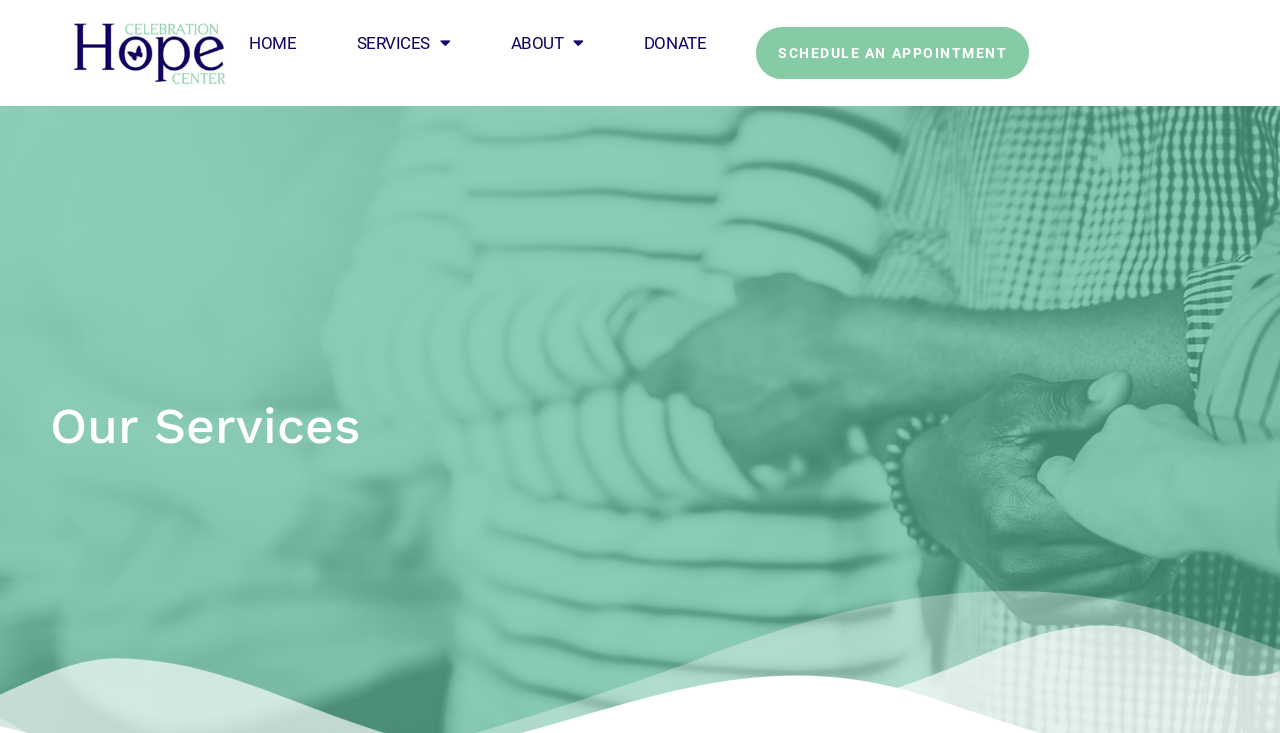What is the purpose of the 'SCHEDULE AN APPOINTMENT' link?
Refer to the image and provide a concise answer in one word or phrase.

To schedule an appointment